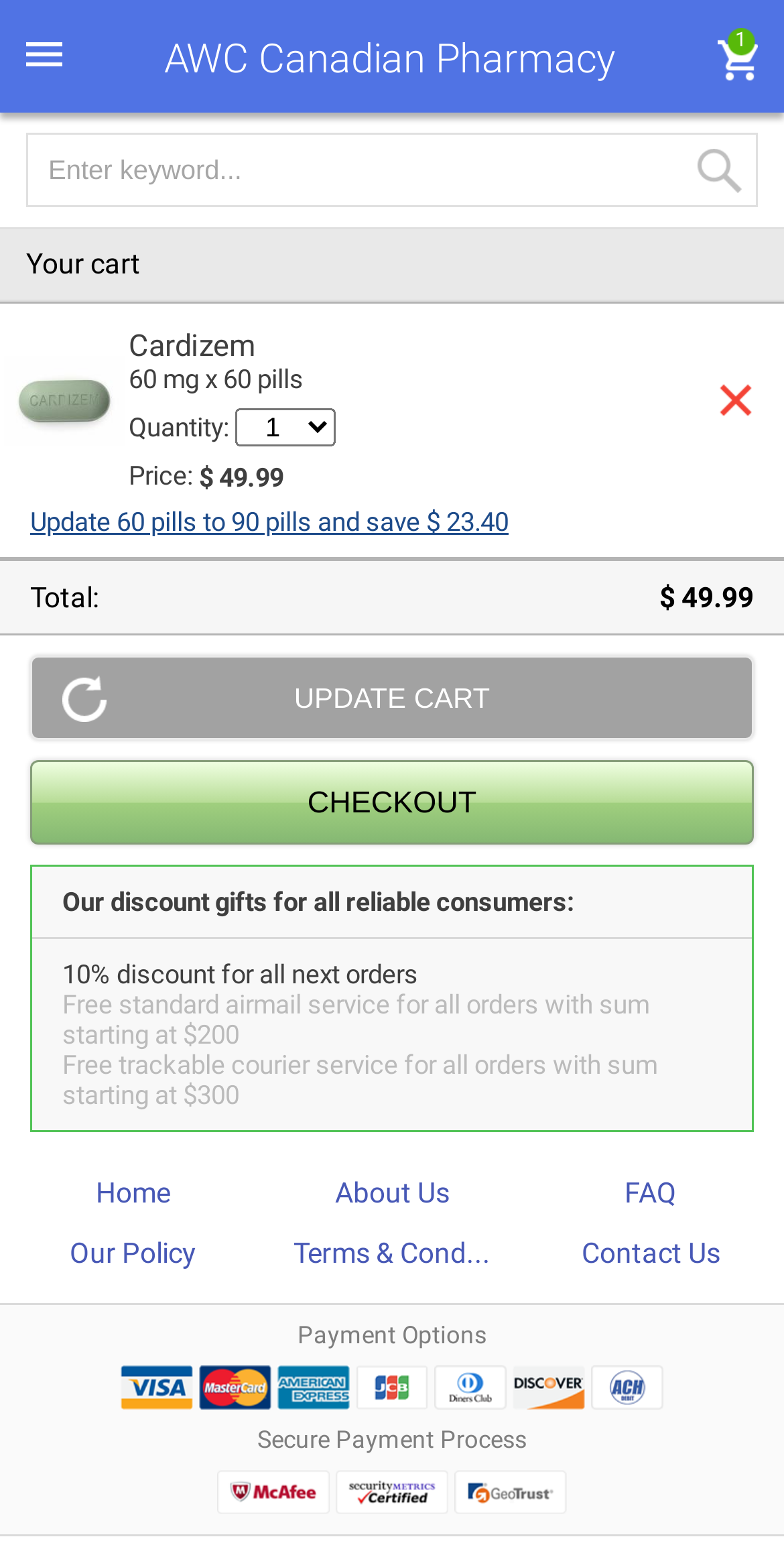How many items are in the cart?
Using the visual information, respond with a single word or phrase.

1